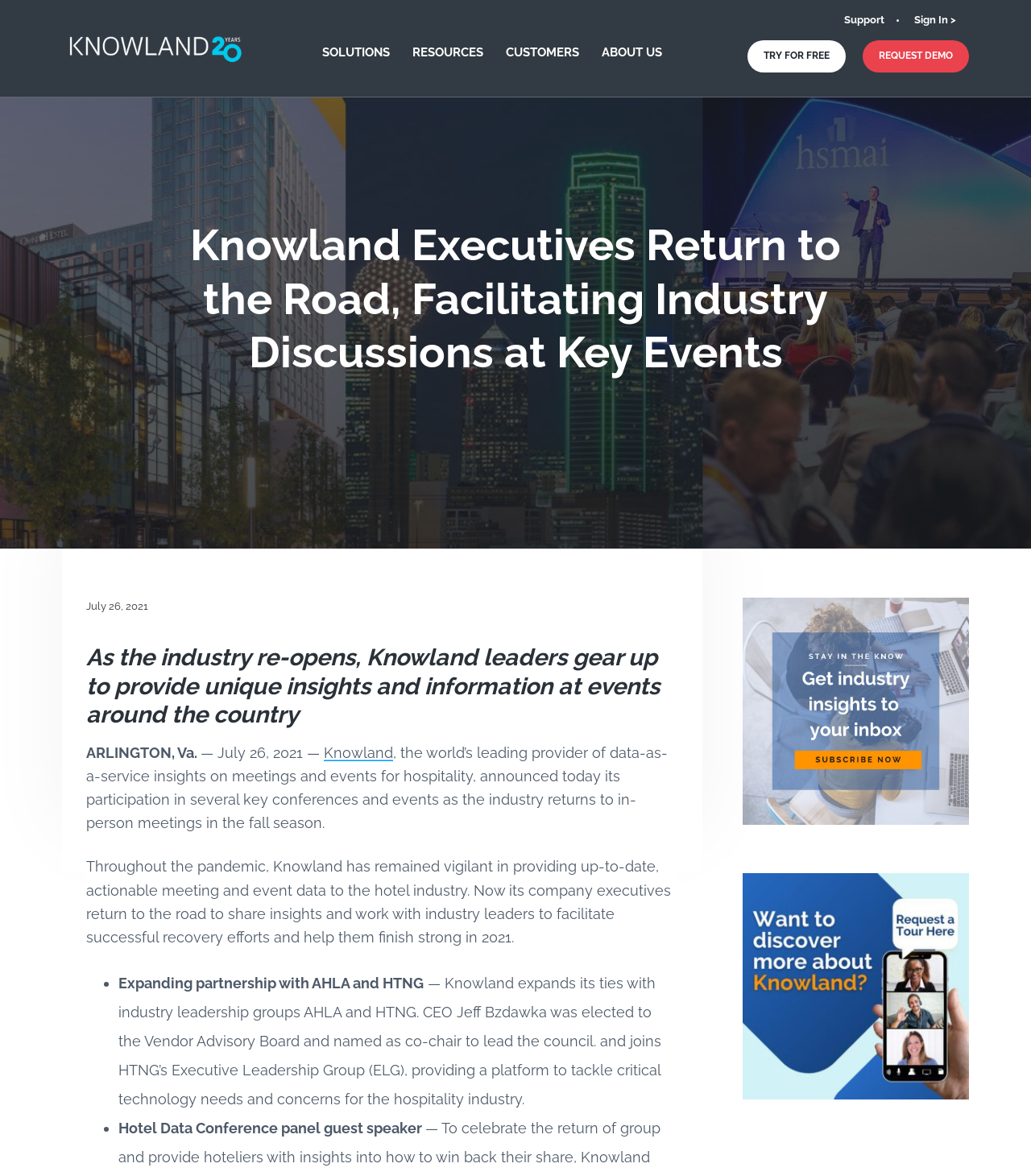Please give a concise answer to this question using a single word or phrase: 
What is the text of the first link on the webpage?

Skip to primary navigation